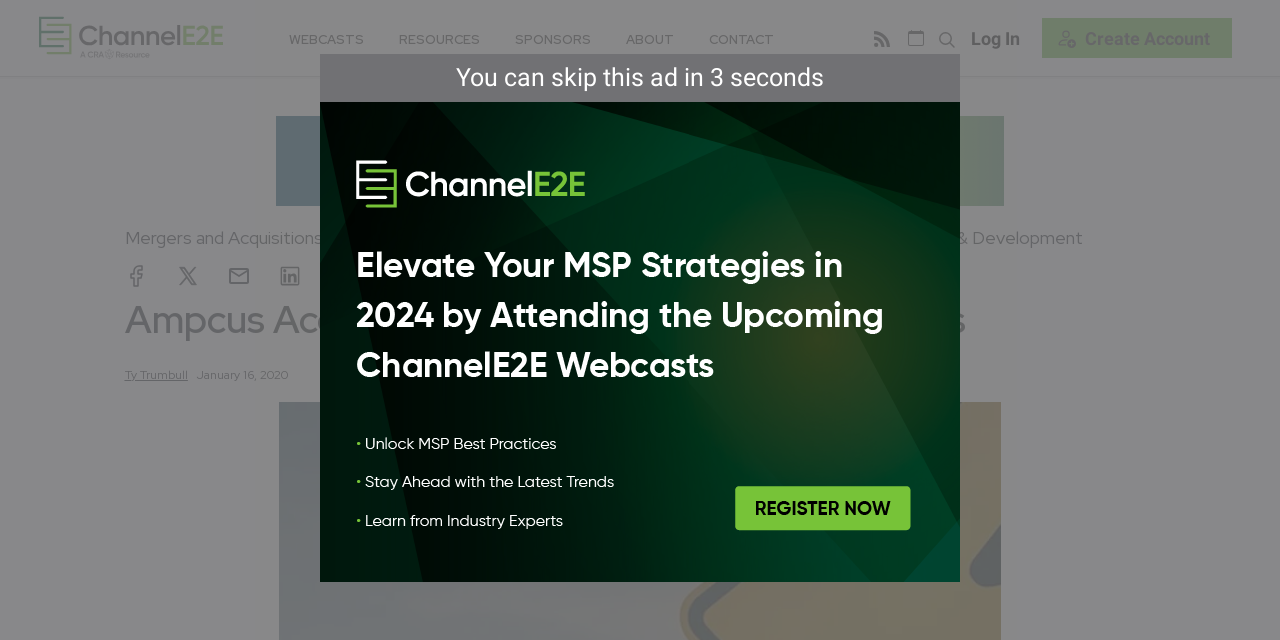Find and specify the bounding box coordinates that correspond to the clickable region for the instruction: "Search for something".

[0.725, 0.037, 0.755, 0.082]